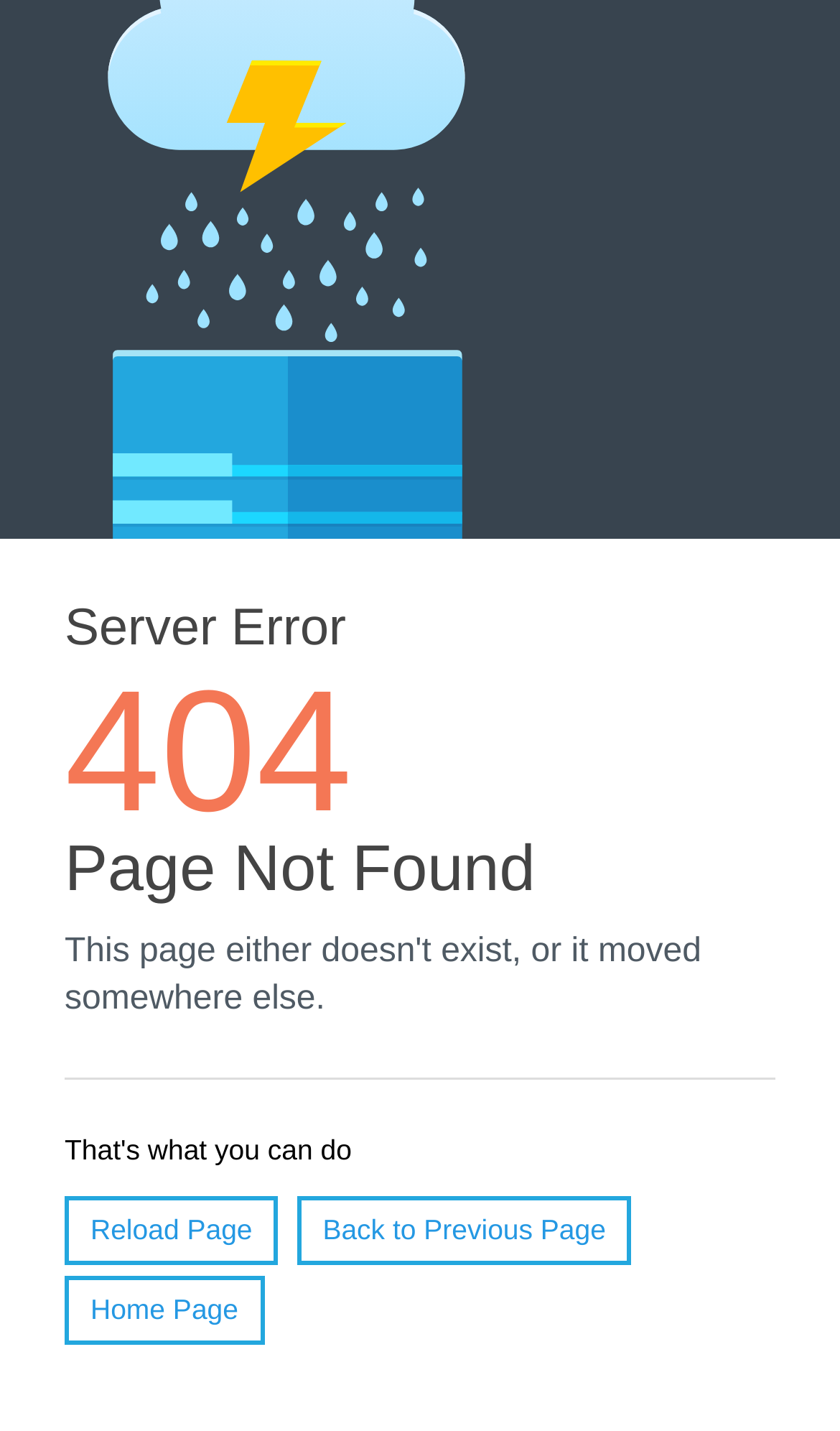Calculate the bounding box coordinates of the UI element given the description: "Back to Previous Page".

[0.353, 0.836, 0.752, 0.884]